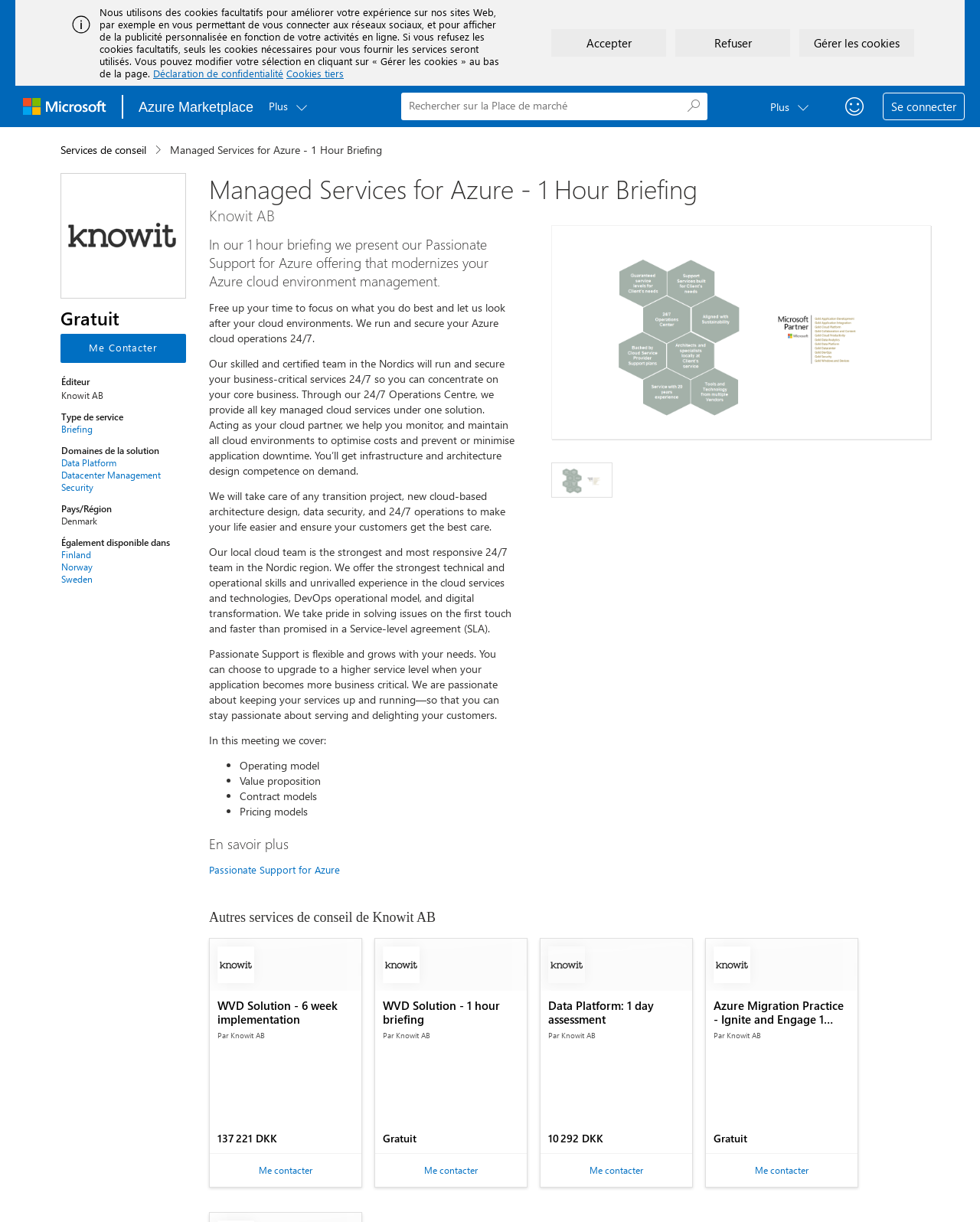Identify the bounding box coordinates of the clickable region required to complete the instruction: "Get more information about WVD Solution - 6 week implementation". The coordinates should be given as four float numbers within the range of 0 and 1, i.e., [left, top, right, bottom].

[0.214, 0.768, 0.369, 0.811]